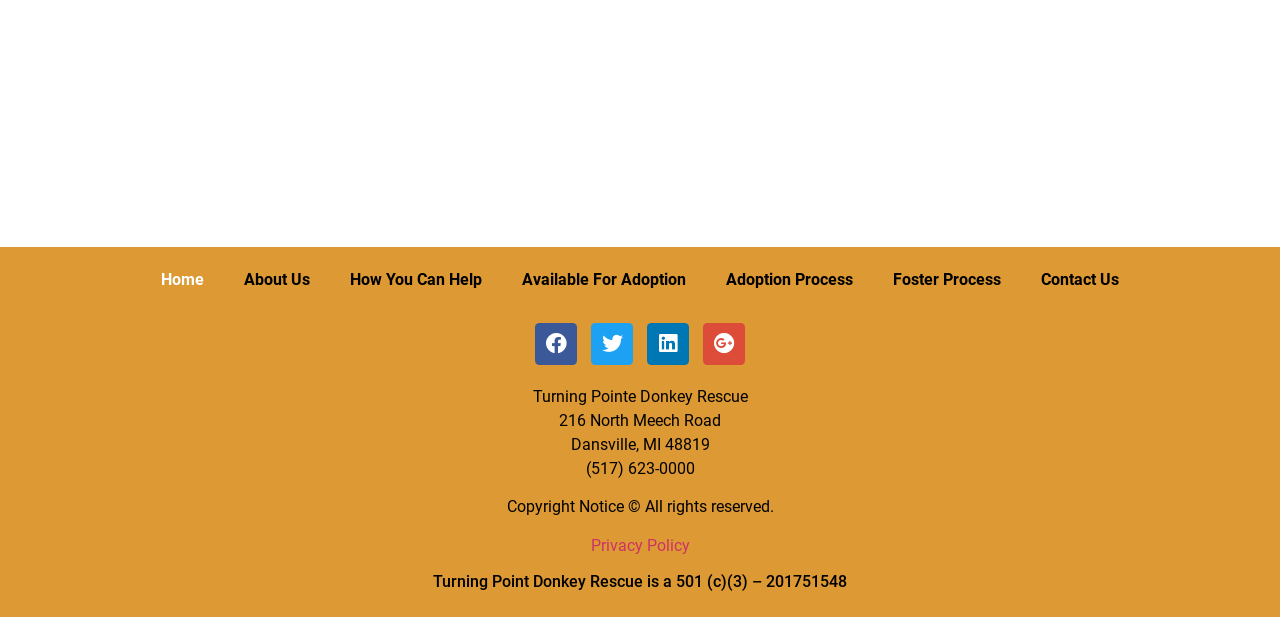Show the bounding box coordinates of the element that should be clicked to complete the task: "Visit the Facebook page".

[0.418, 0.523, 0.451, 0.592]